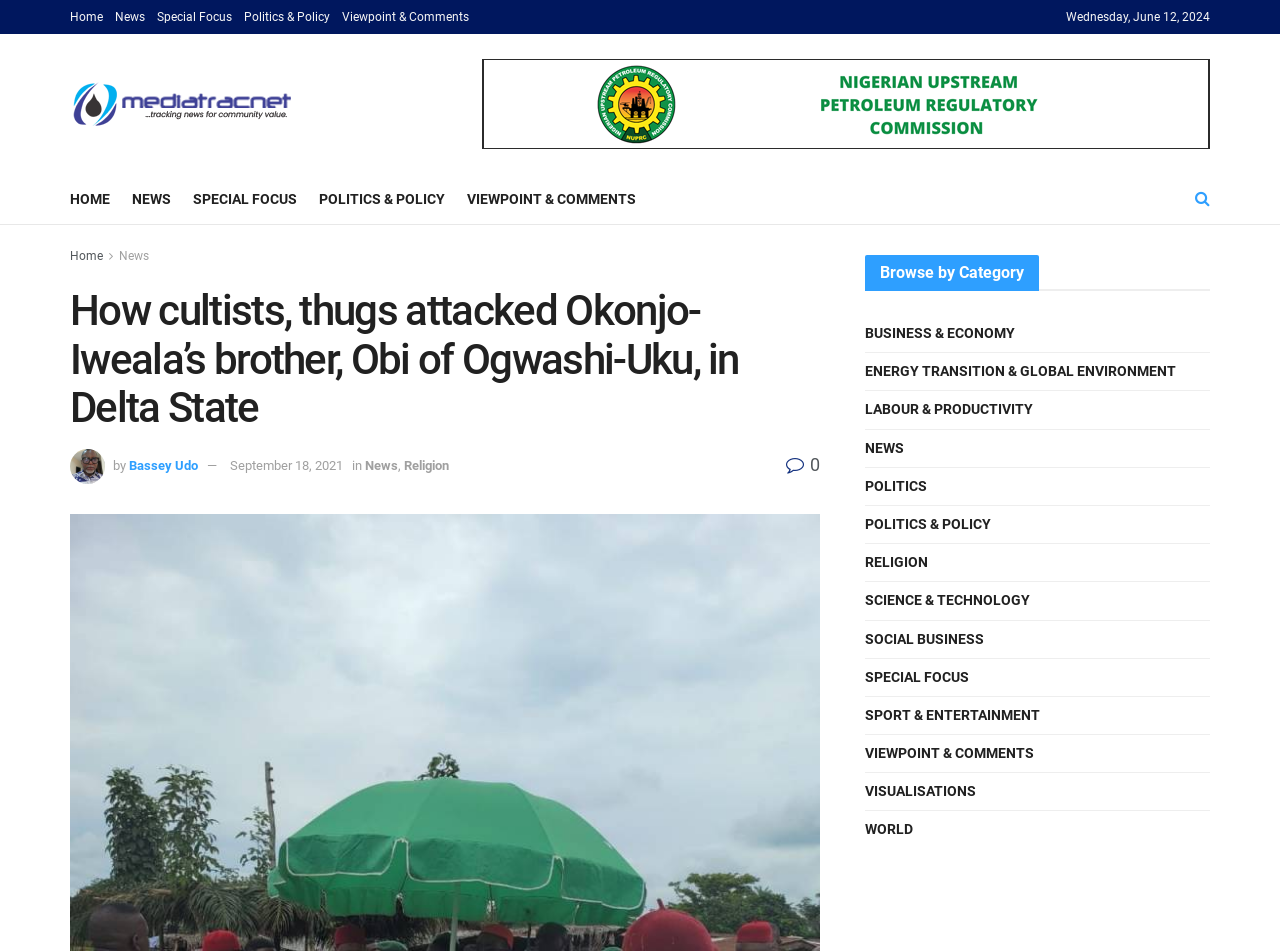What is the category of the news article?
From the details in the image, provide a complete and detailed answer to the question.

I found the category of the news article by looking at the links below the author's name. One of the links says 'News', which indicates the category of the article.